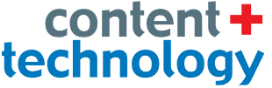What is the focus of the brand?
Kindly give a detailed and elaborate answer to the question.

The caption states that the brand's focus is on 'exploring and advancing the relationship between content creation and technology in today's digital landscape', indicating that the brand is focused on the intersection of content creation and technological innovation.